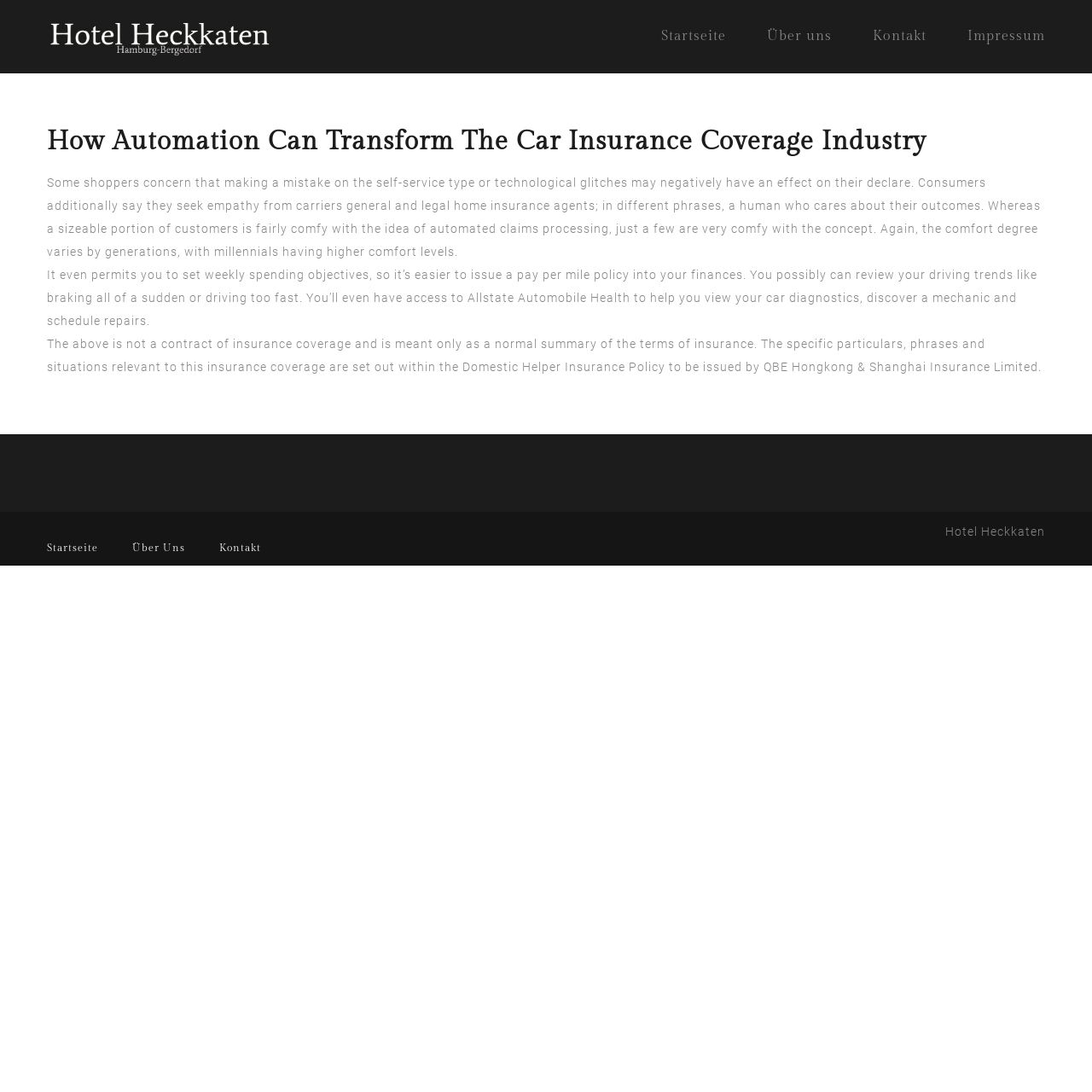Please find the bounding box for the UI component described as follows: "Impressum".

[0.886, 0.026, 0.957, 0.041]